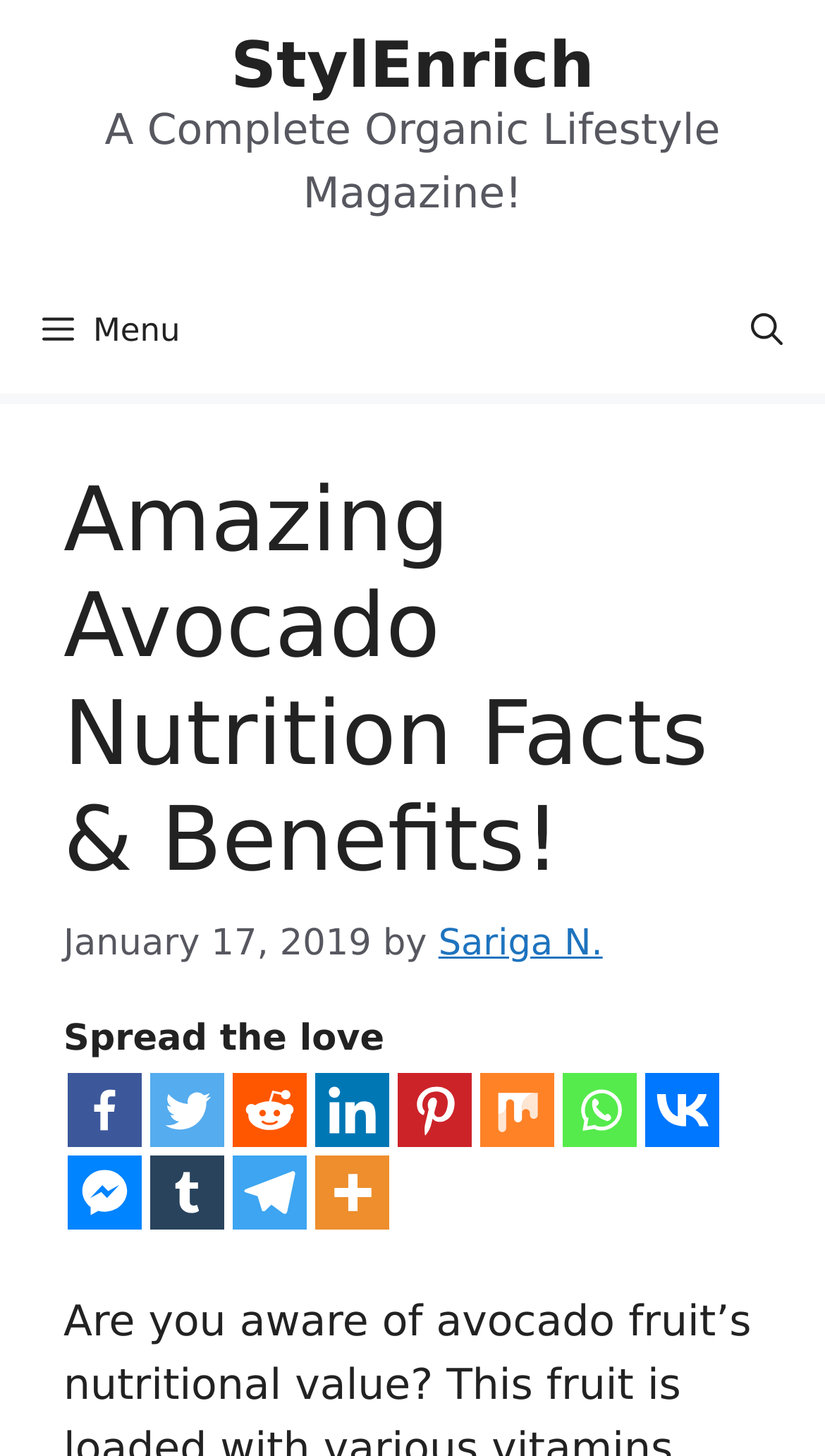Find the bounding box of the web element that fits this description: "aria-label="Whatsapp" title="Whatsapp"".

[0.682, 0.737, 0.772, 0.788]